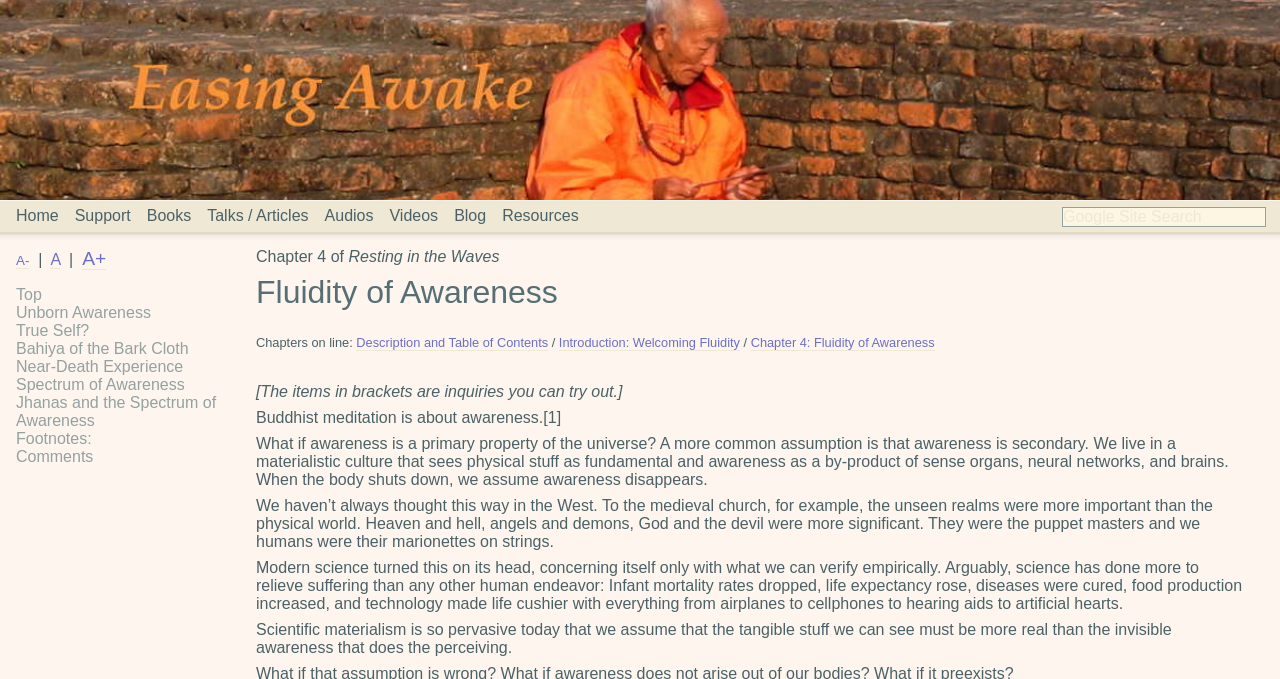Identify the bounding box coordinates of the area you need to click to perform the following instruction: "read blog posts".

[0.355, 0.304, 0.38, 0.331]